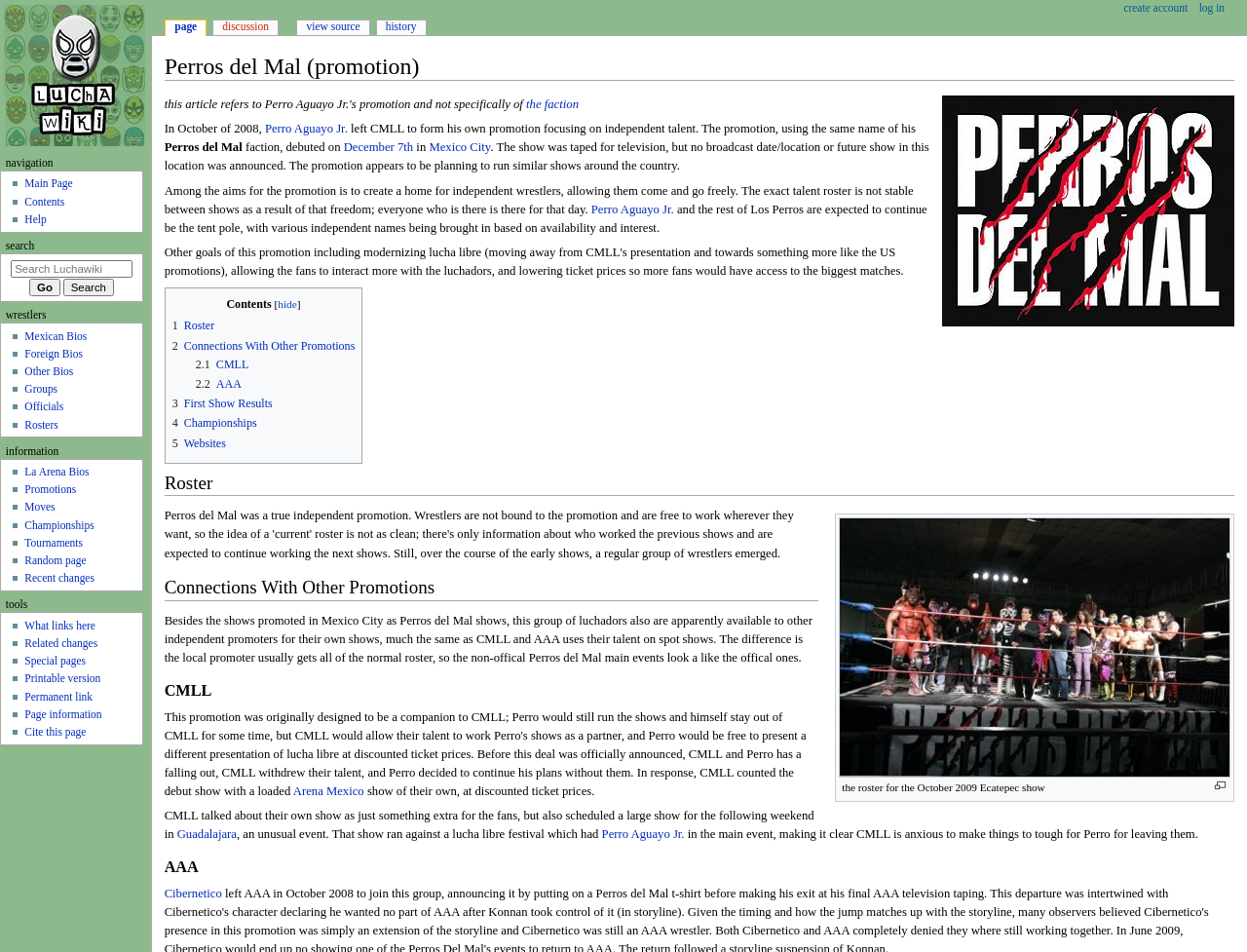Please determine the bounding box coordinates of the element to click in order to execute the following instruction: "Search Luchawiki". The coordinates should be four float numbers between 0 and 1, specified as [left, top, right, bottom].

[0.009, 0.273, 0.106, 0.292]